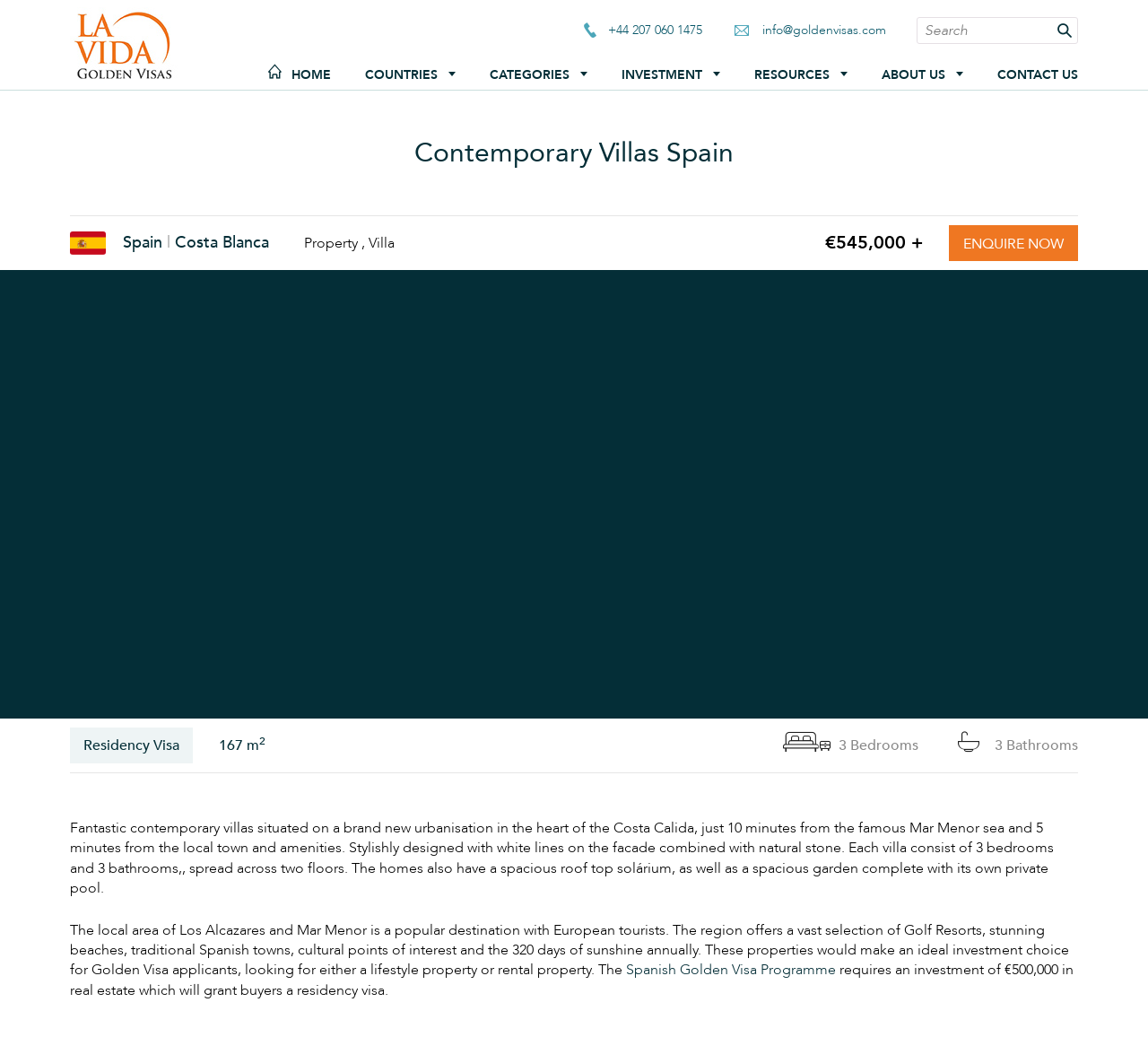Identify the bounding box coordinates for the element you need to click to achieve the following task: "Search for something". The coordinates must be four float values ranging from 0 to 1, formatted as [left, top, right, bottom].

[0.798, 0.016, 0.939, 0.042]